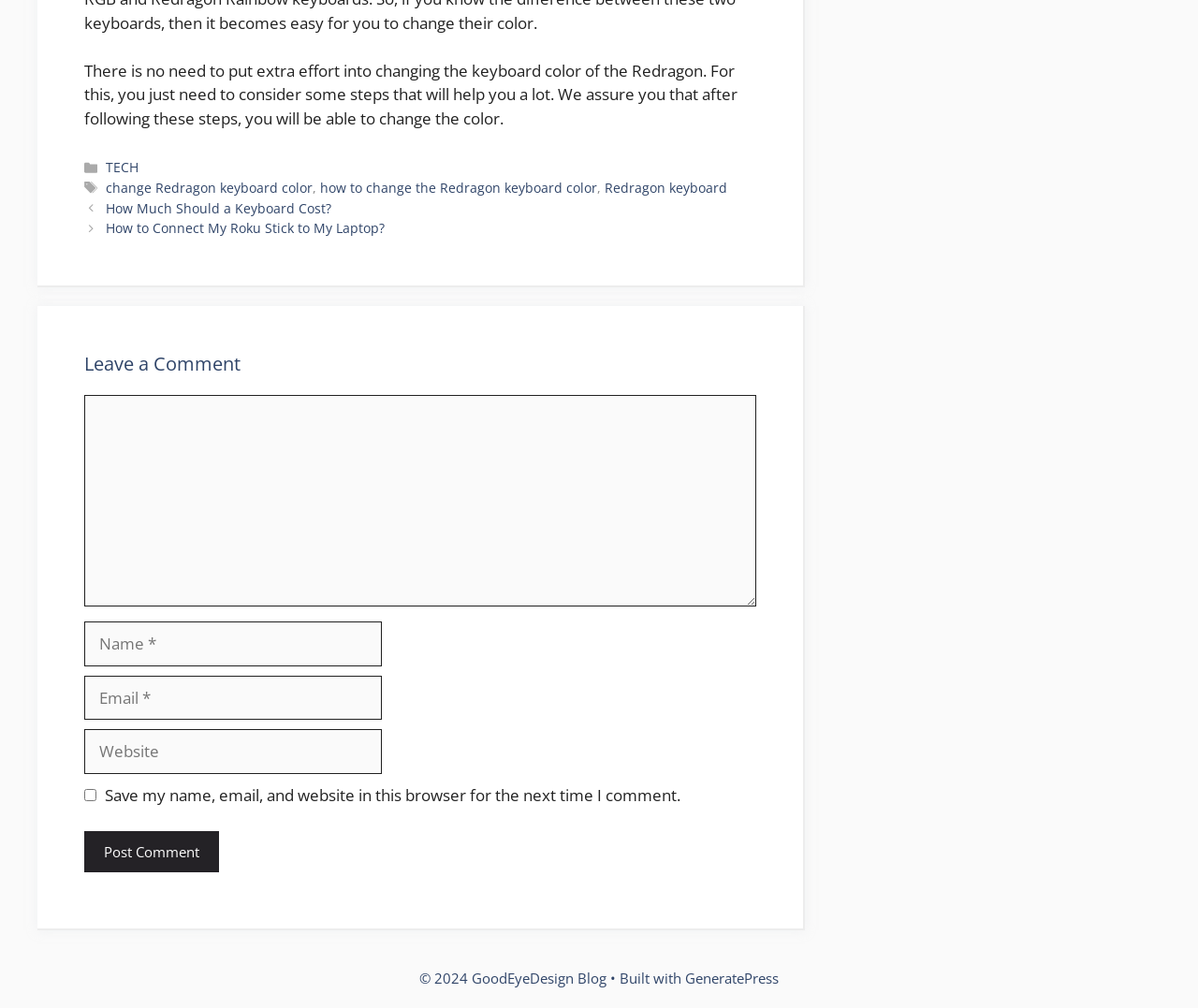Determine the bounding box coordinates of the element that should be clicked to execute the following command: "Visit the 'GeneratePress' website".

[0.572, 0.961, 0.65, 0.98]